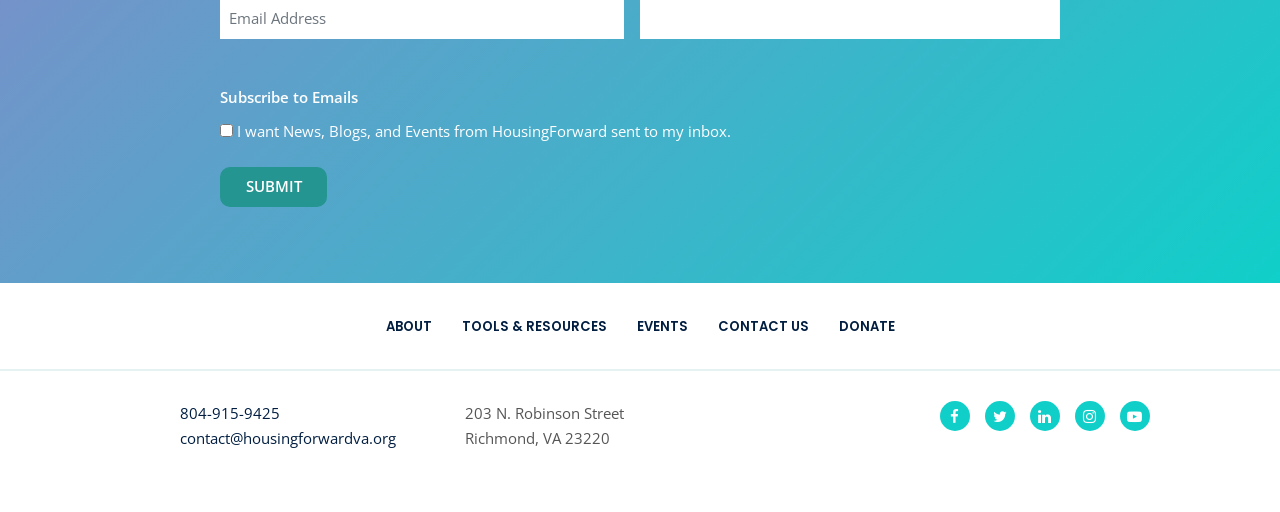Please determine the bounding box coordinates of the clickable area required to carry out the following instruction: "Click the submit button". The coordinates must be four float numbers between 0 and 1, represented as [left, top, right, bottom].

[0.172, 0.326, 0.255, 0.405]